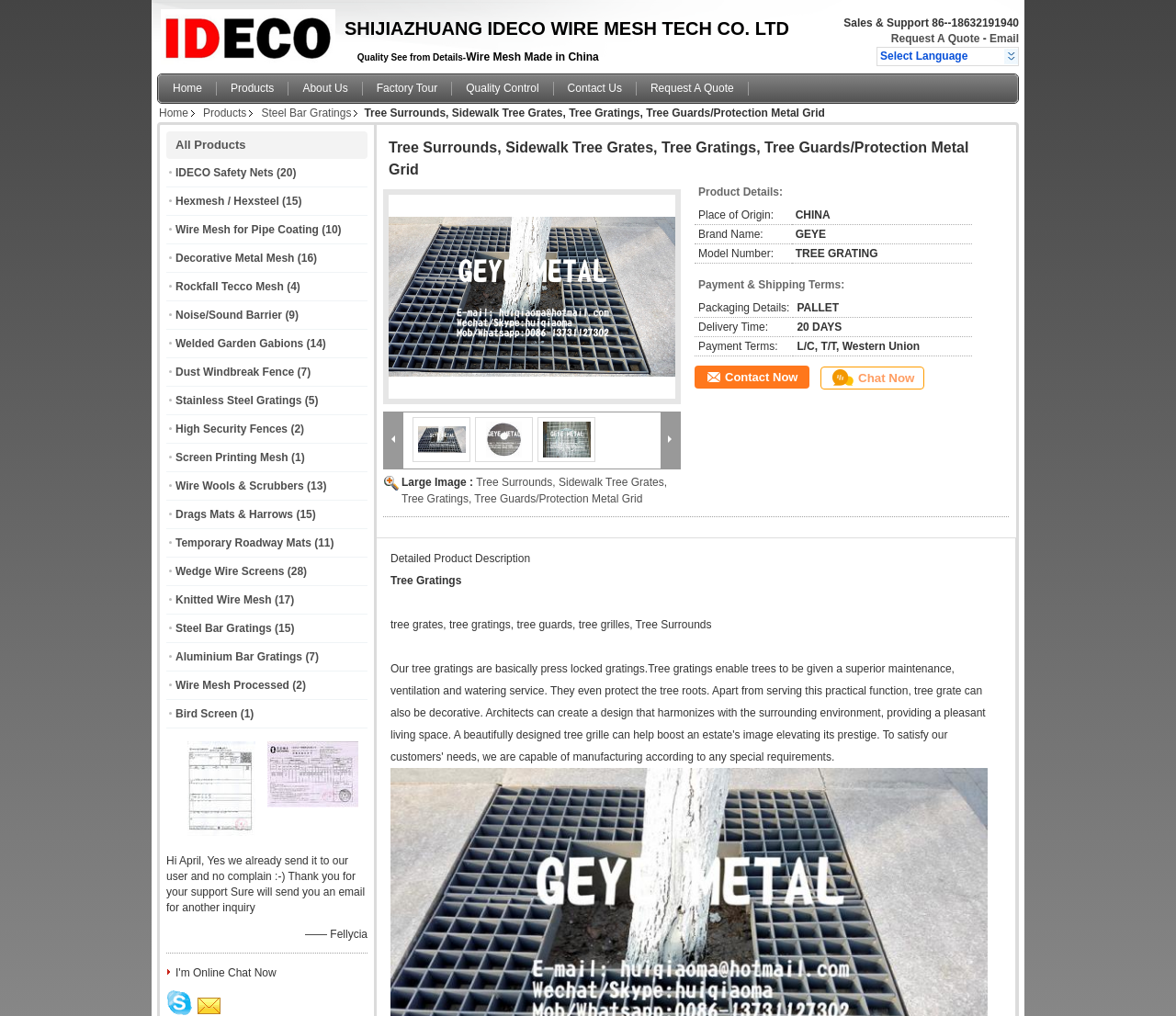What is the language selection option?
Kindly answer the question with as much detail as you can.

I found the language selection option by looking at the top-right section of the webpage, where it says 'Select Language' next to the phone number and email links.